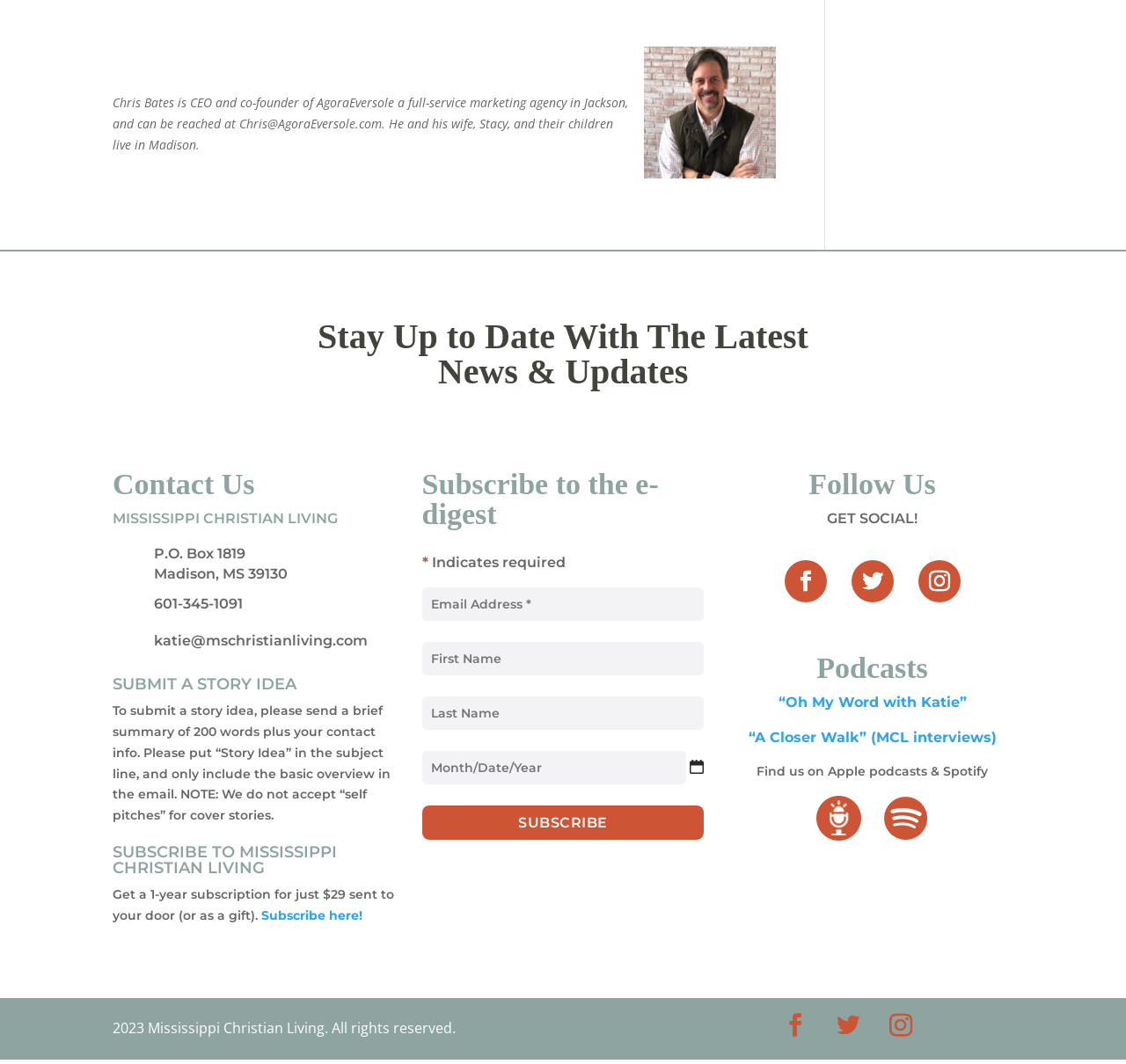Identify the bounding box coordinates of the element that should be clicked to fulfill this task: "Follow Us". The coordinates should be provided as four float numbers between 0 and 1, i.e., [left, top, right, bottom].

[0.649, 0.442, 0.9, 0.478]